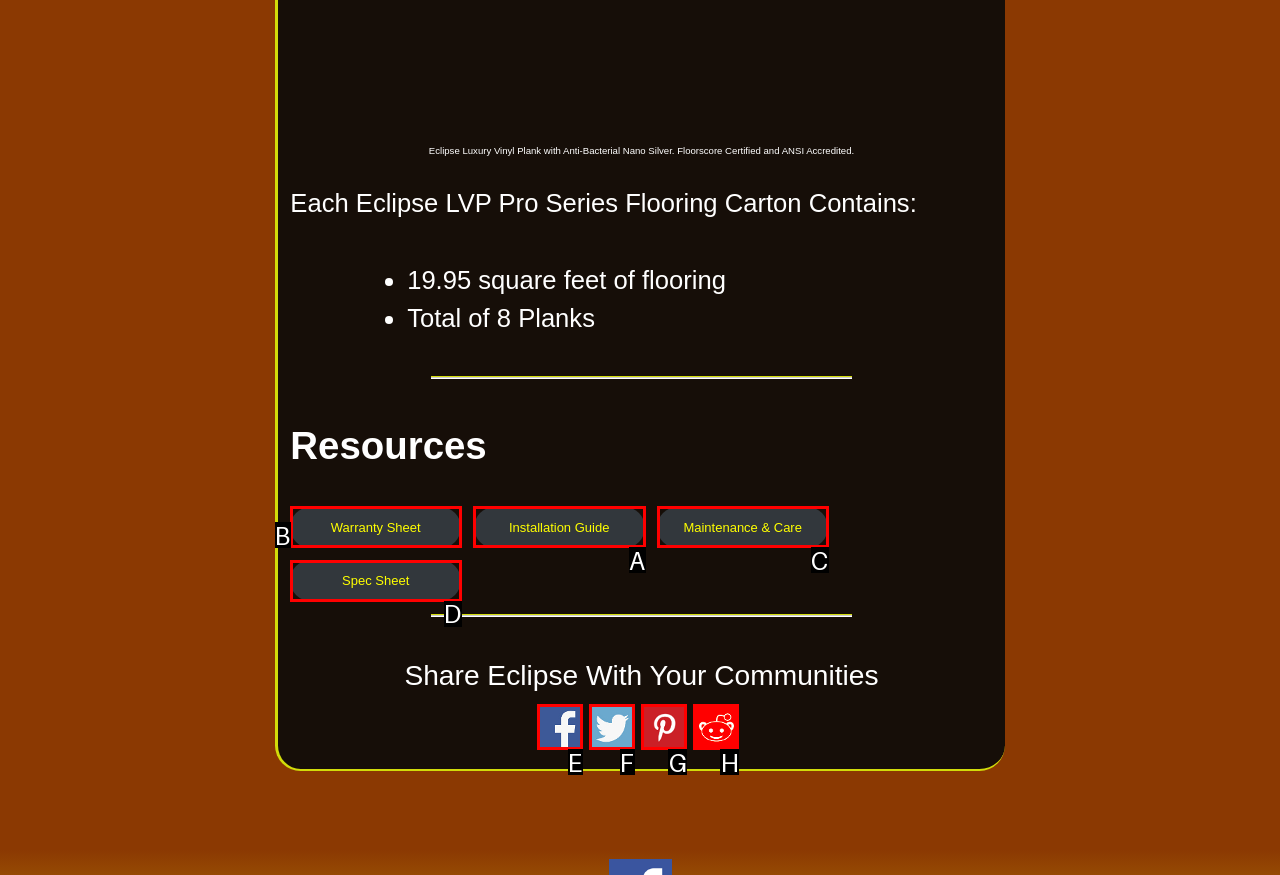Select the UI element that should be clicked to execute the following task: Search for something
Provide the letter of the correct choice from the given options.

None